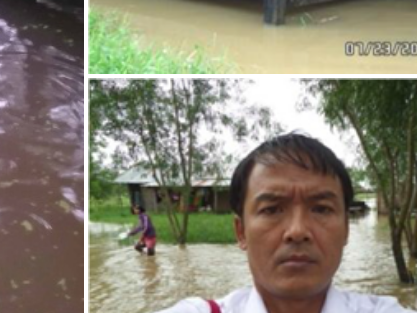Use a single word or phrase to respond to the question:
What is the condition of the wooden structures in the background?

Partially submerged